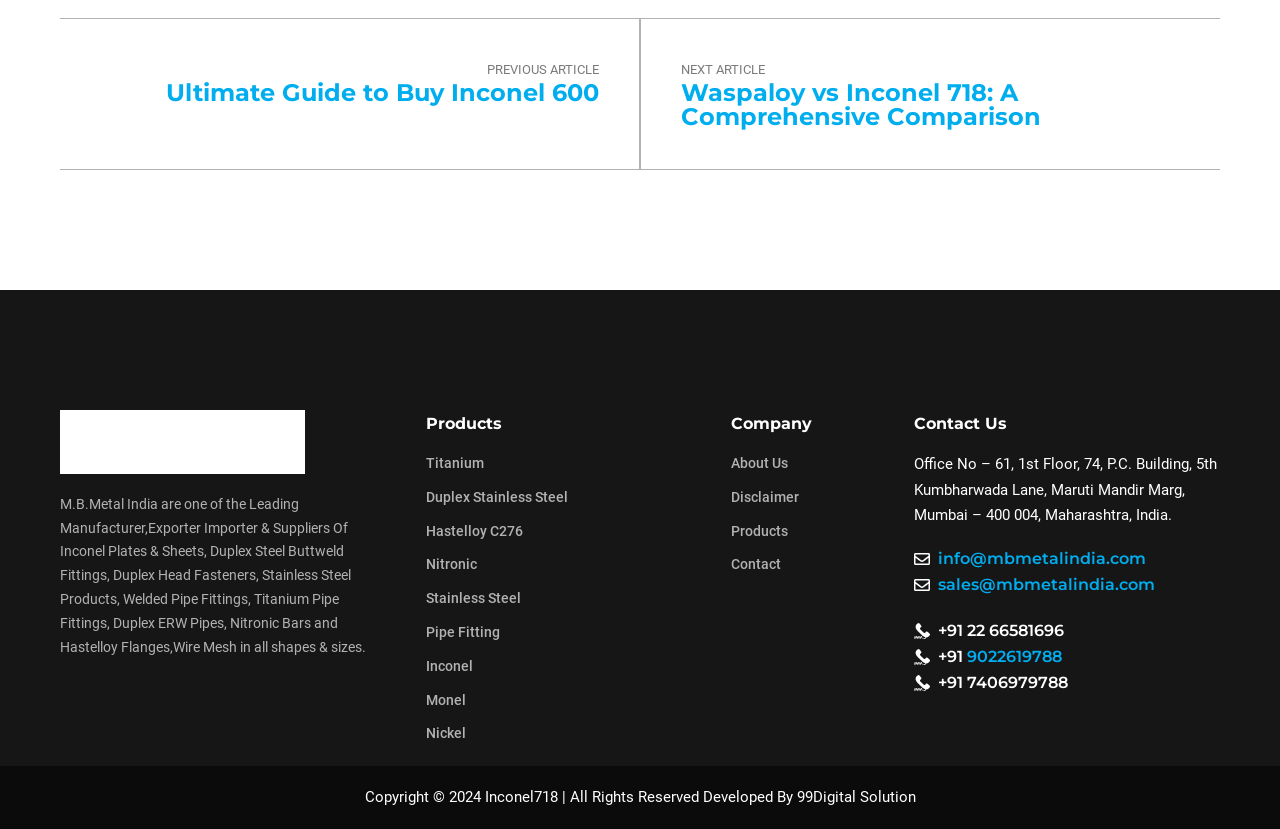Use a single word or phrase to answer the question:
How can I contact the company?

Through email or phone